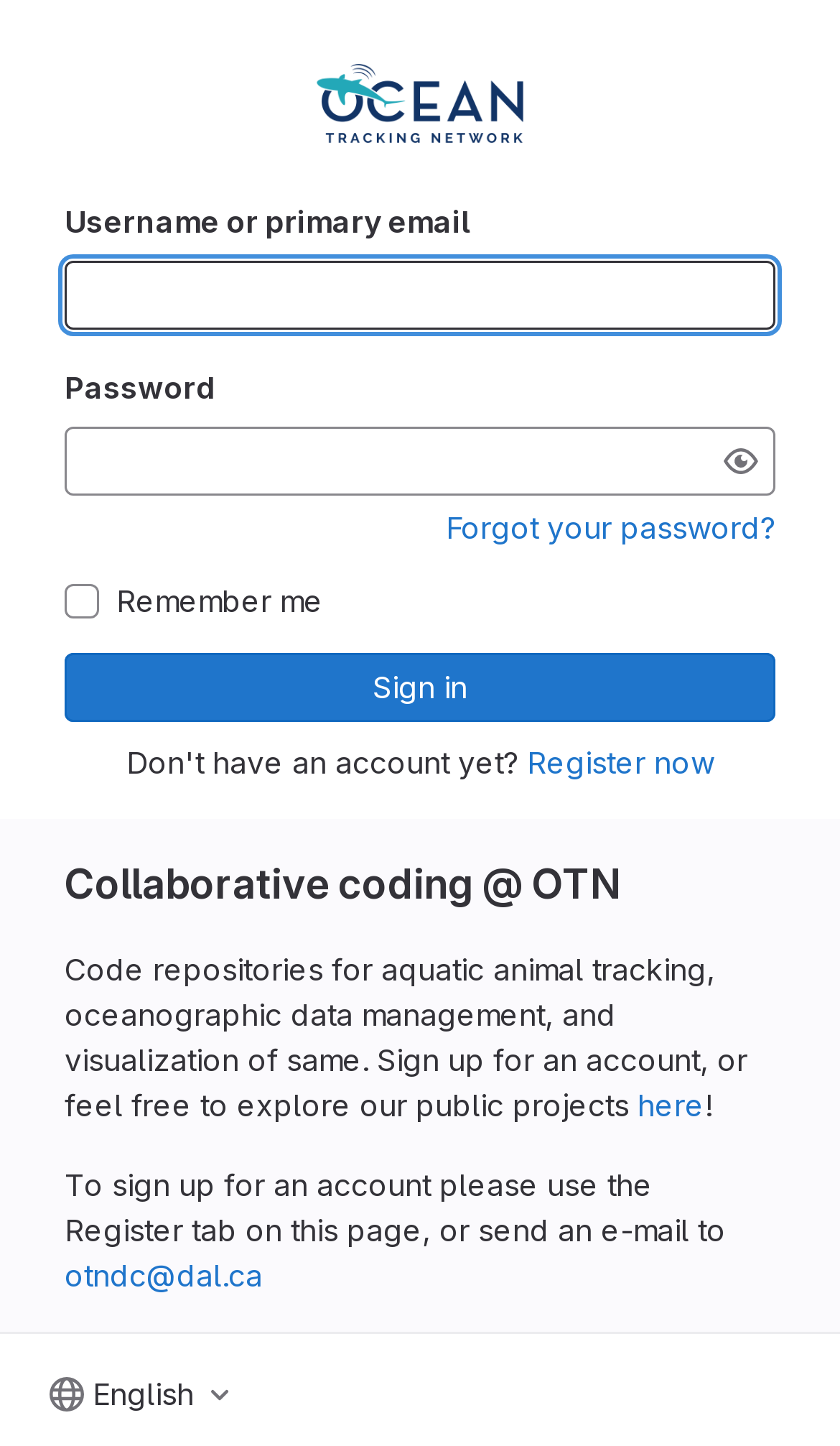Find the UI element described as: "Accept All" and predict its bounding box coordinates. Ensure the coordinates are four float numbers between 0 and 1, [left, top, right, bottom].

None